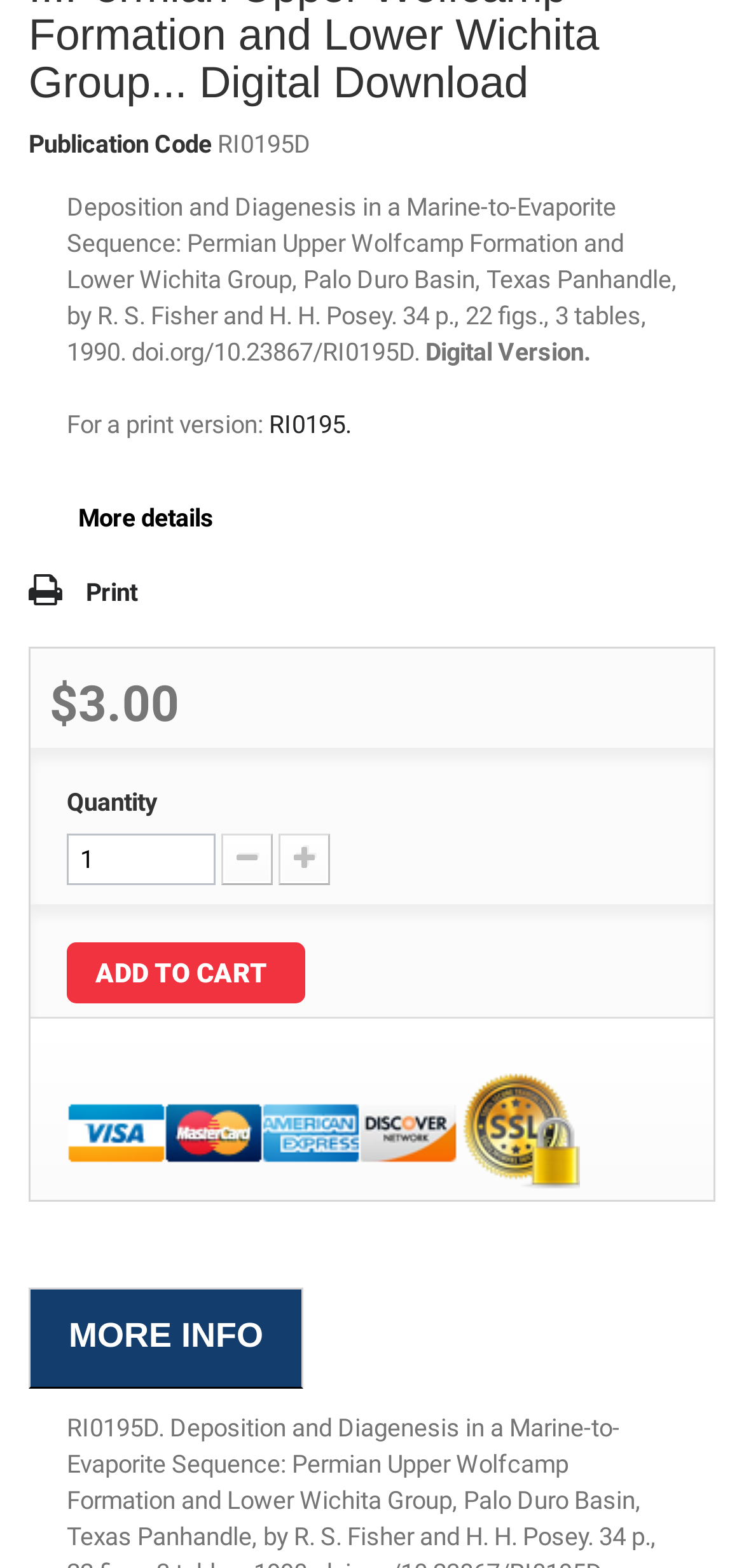What is the title of the publication?
Answer the question using a single word or phrase, according to the image.

Deposition and Diagenesis in a Marine-to-Evaporite Sequence